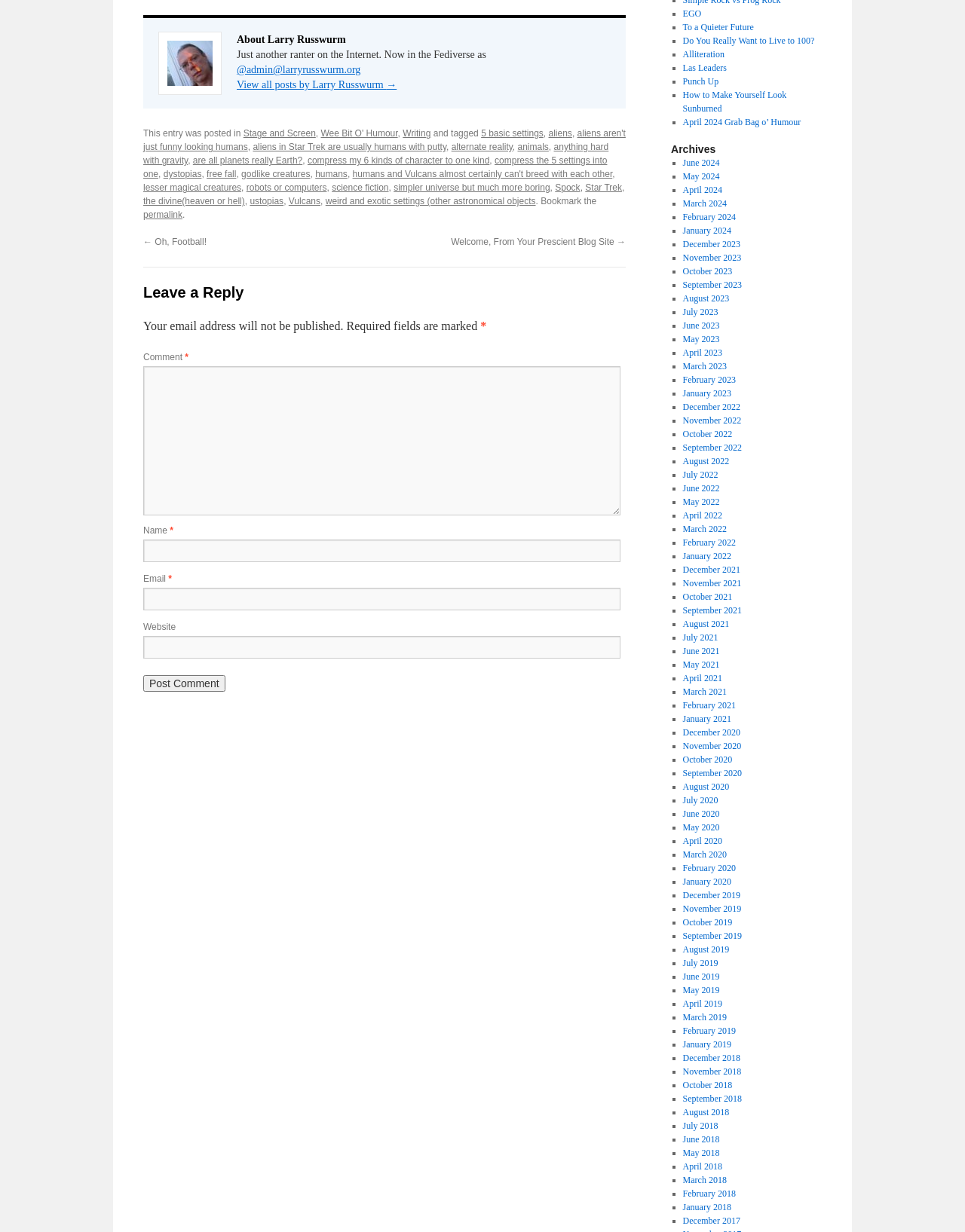Identify the bounding box coordinates of the clickable region to carry out the given instruction: "Post a comment".

[0.148, 0.548, 0.233, 0.562]